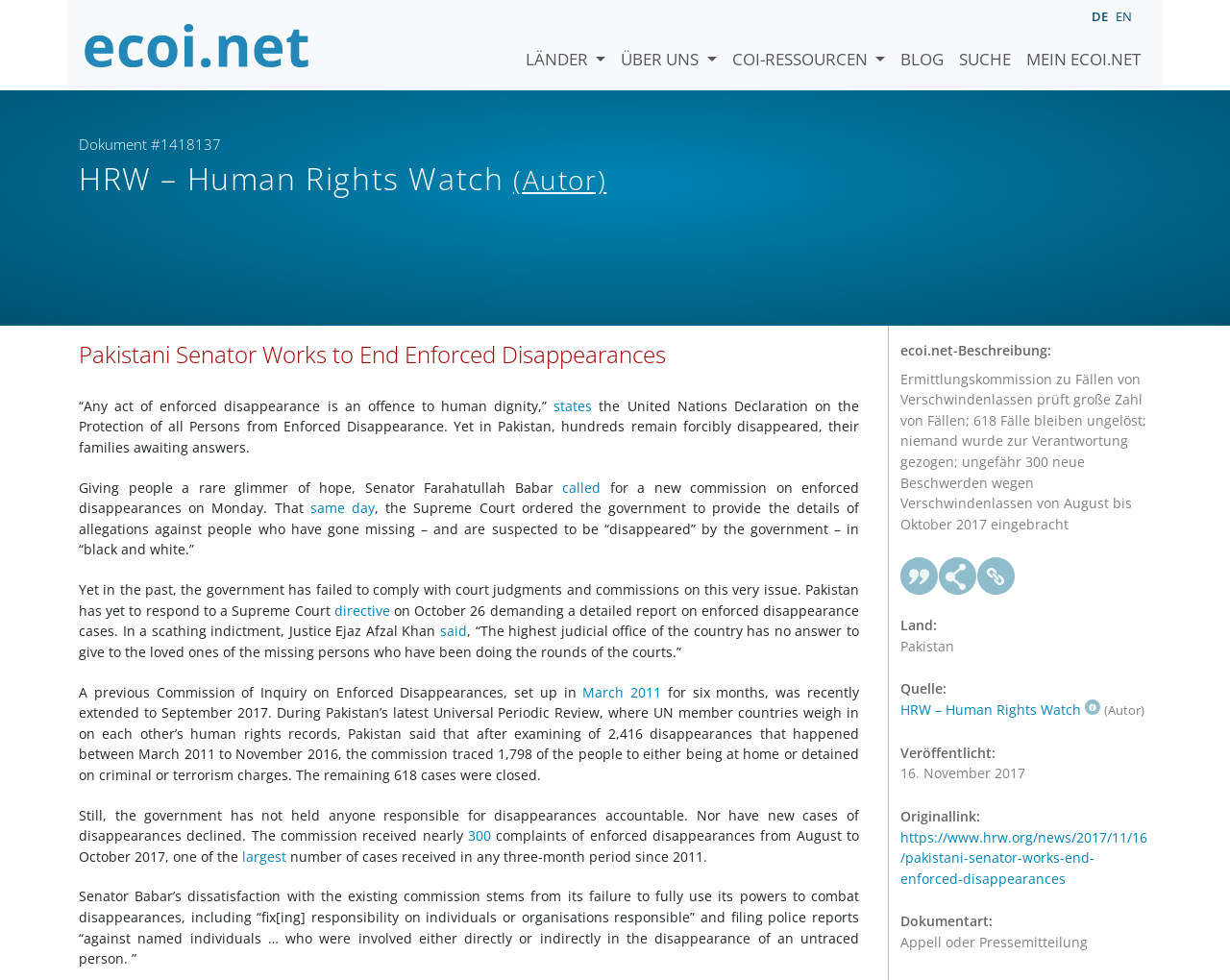Extract the bounding box coordinates for the UI element described as: "Sex Offenders Search".

None